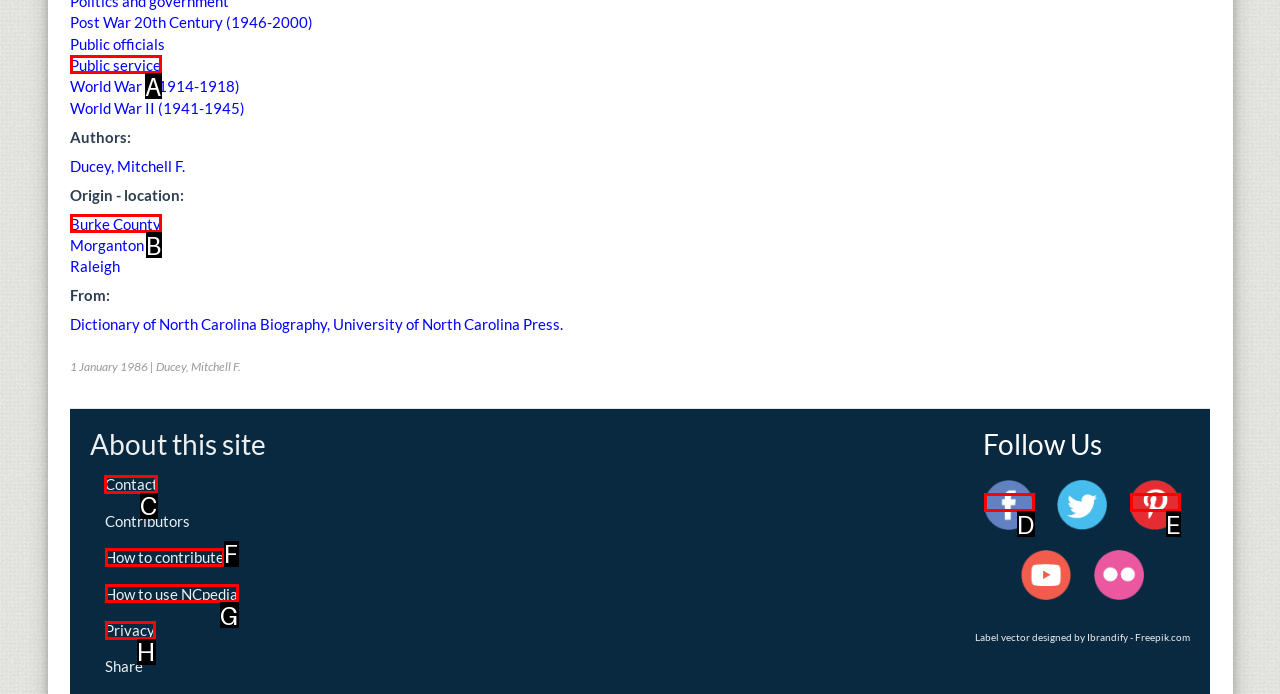Select the right option to accomplish this task: Contact the website. Reply with the letter corresponding to the correct UI element.

C